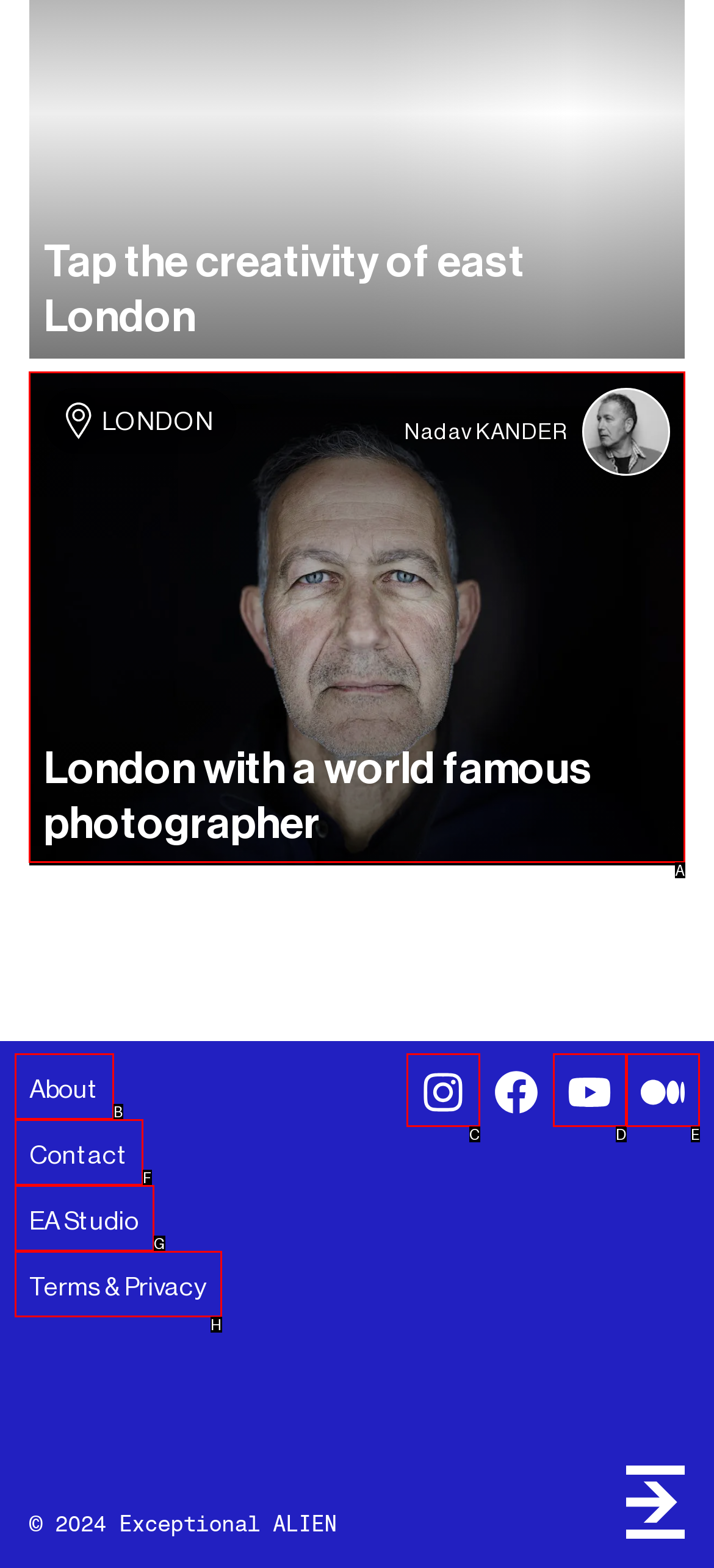Determine which HTML element to click on in order to complete the action: View photographer's profile.
Reply with the letter of the selected option.

A